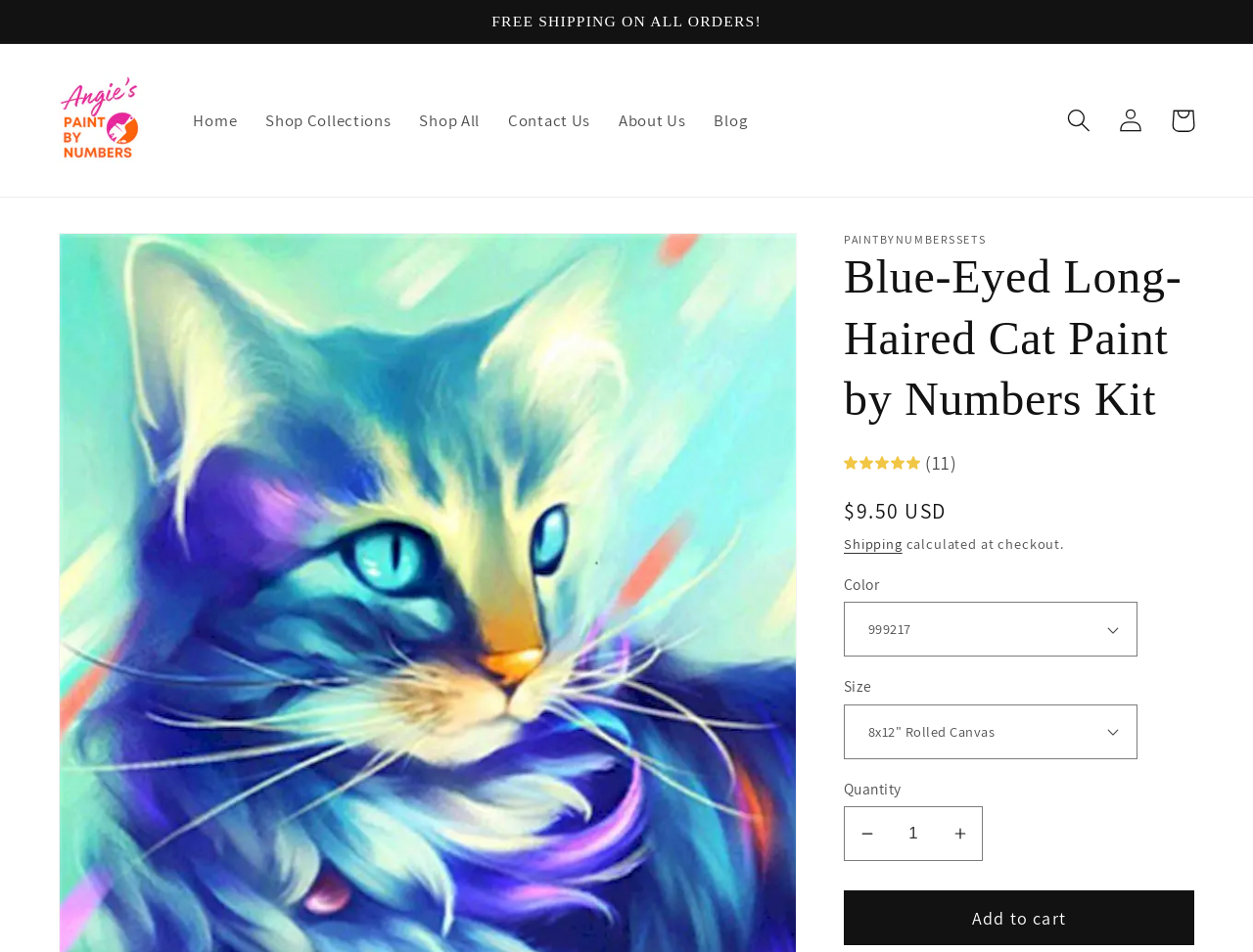Determine the bounding box coordinates of the clickable element necessary to fulfill the instruction: "Search for products". Provide the coordinates as four float numbers within the 0 to 1 range, i.e., [left, top, right, bottom].

[0.841, 0.1, 0.882, 0.154]